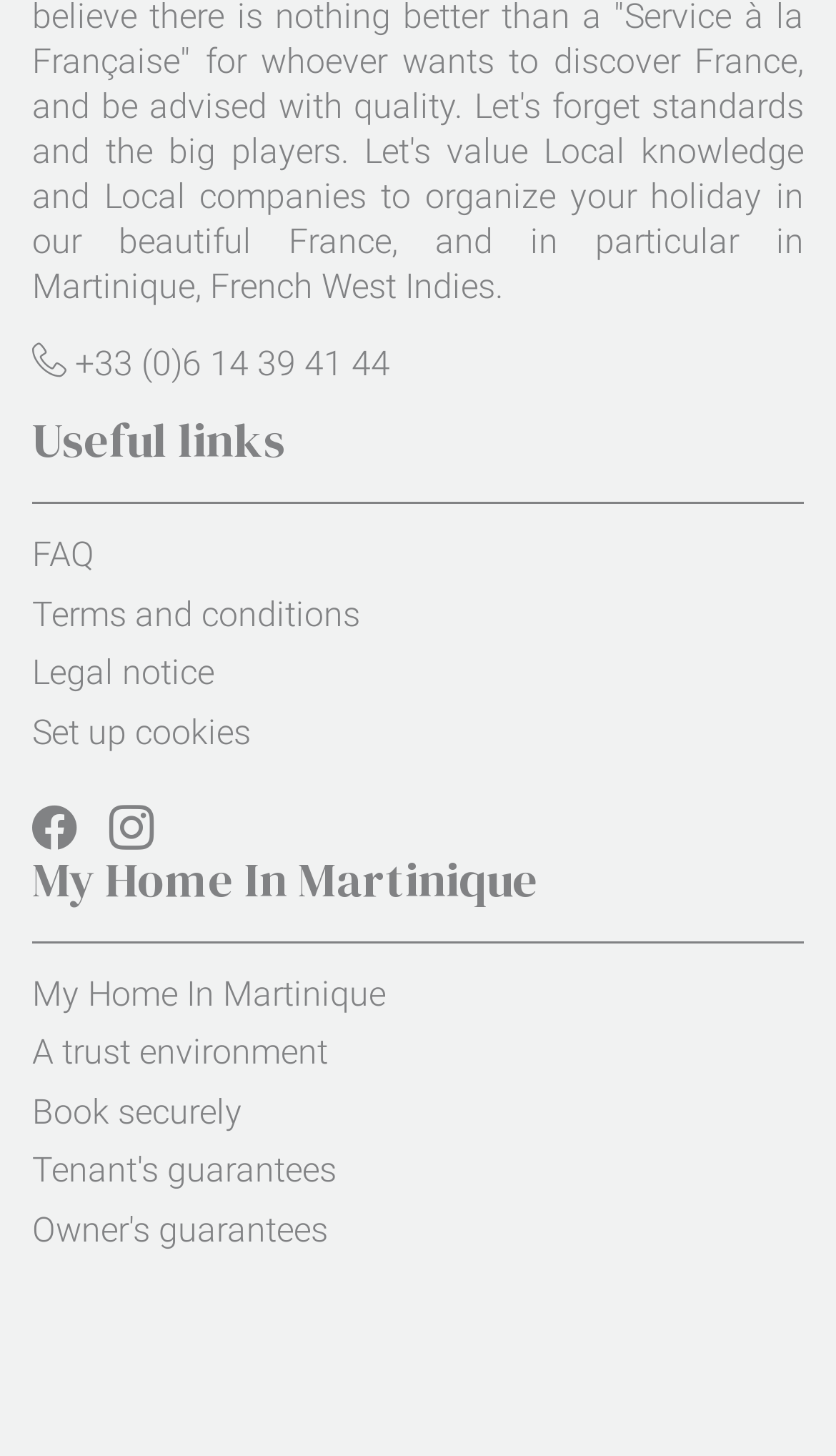Please find the bounding box for the UI element described by: "My Home In Martinique".

[0.038, 0.668, 0.462, 0.696]